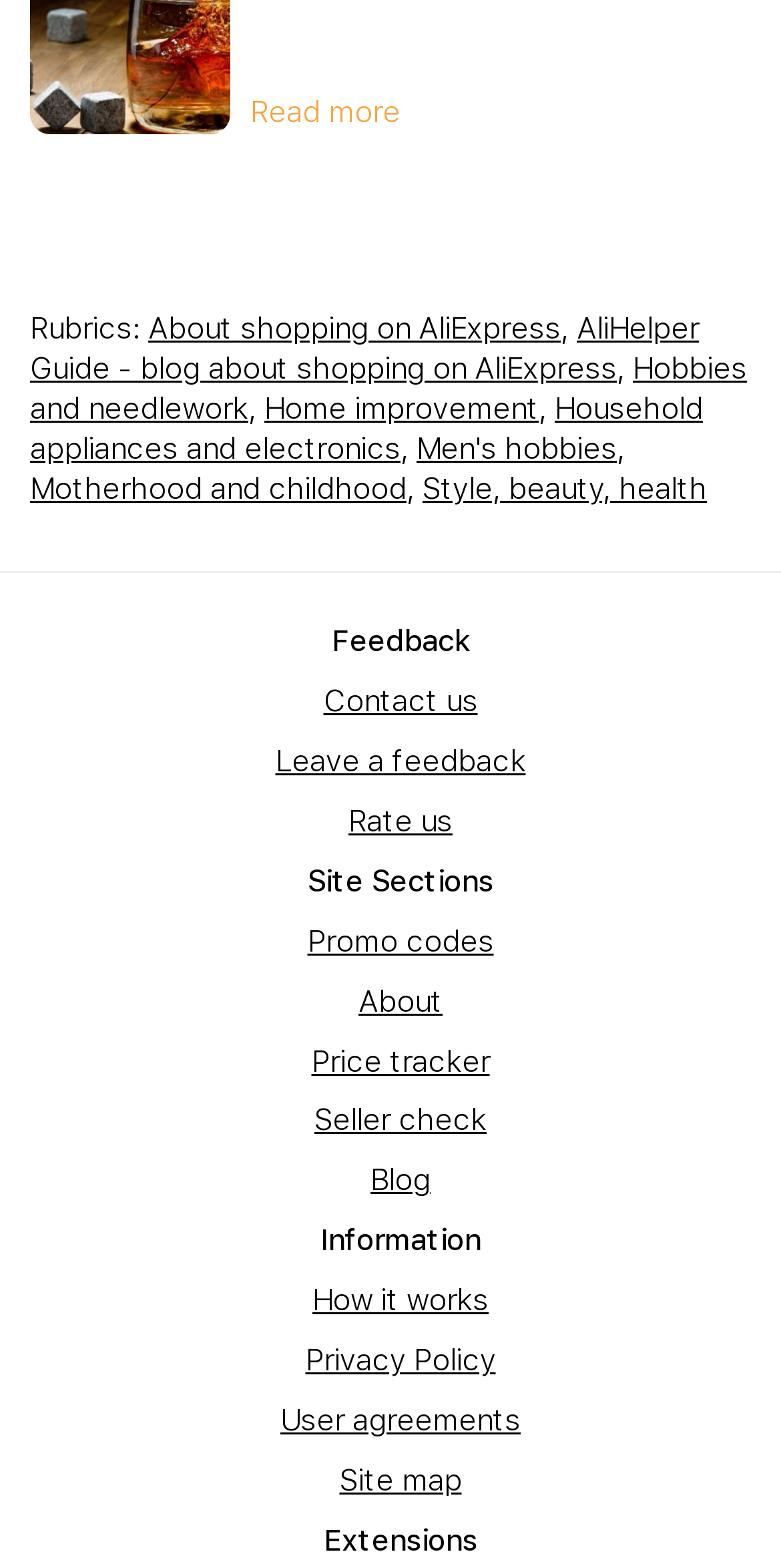Please specify the bounding box coordinates of the area that should be clicked to accomplish the following instruction: "Learn about shopping on AliExpress". The coordinates should consist of four float numbers between 0 and 1, i.e., [left, top, right, bottom].

[0.19, 0.198, 0.718, 0.221]